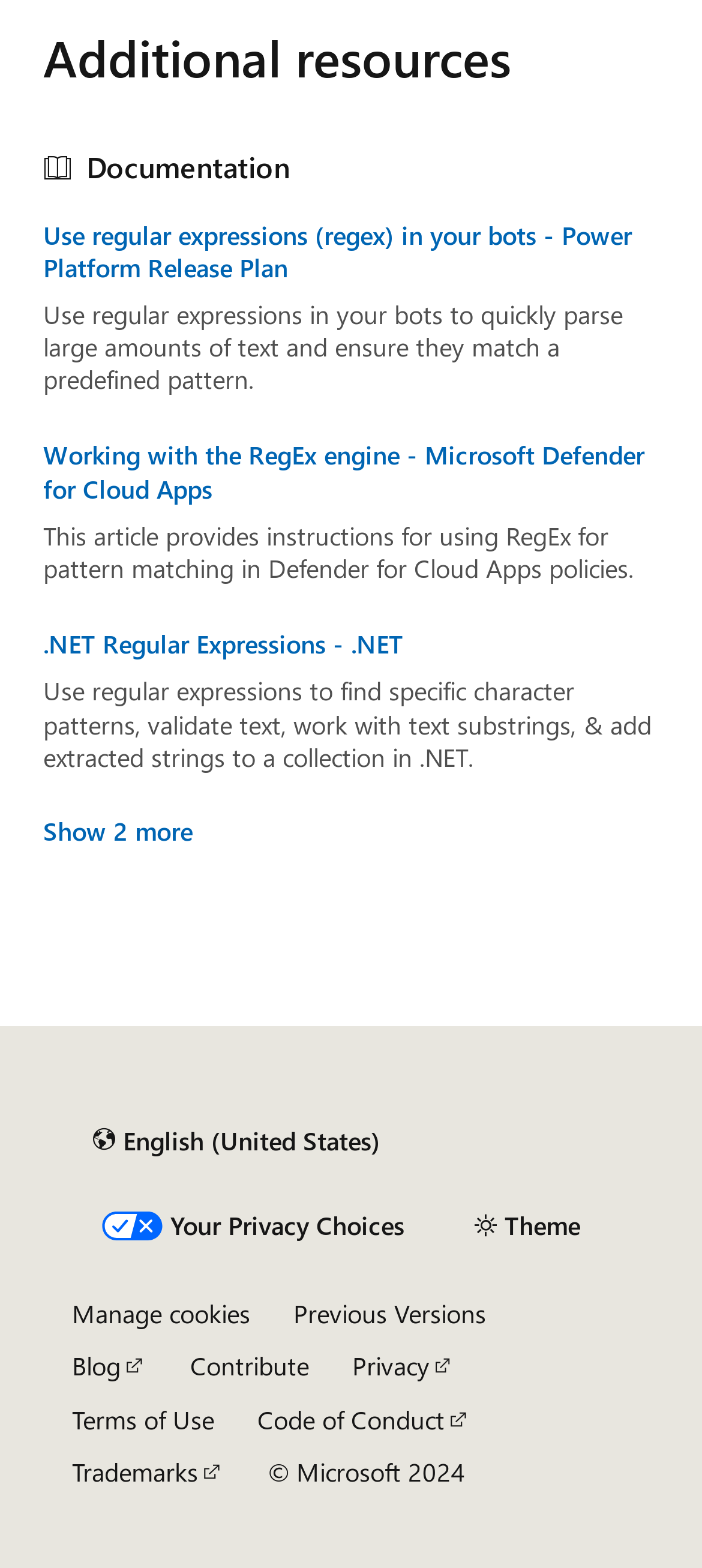What is the purpose of the 'Show 2 more' button?
Based on the visual content, answer with a single word or a brief phrase.

To show more links